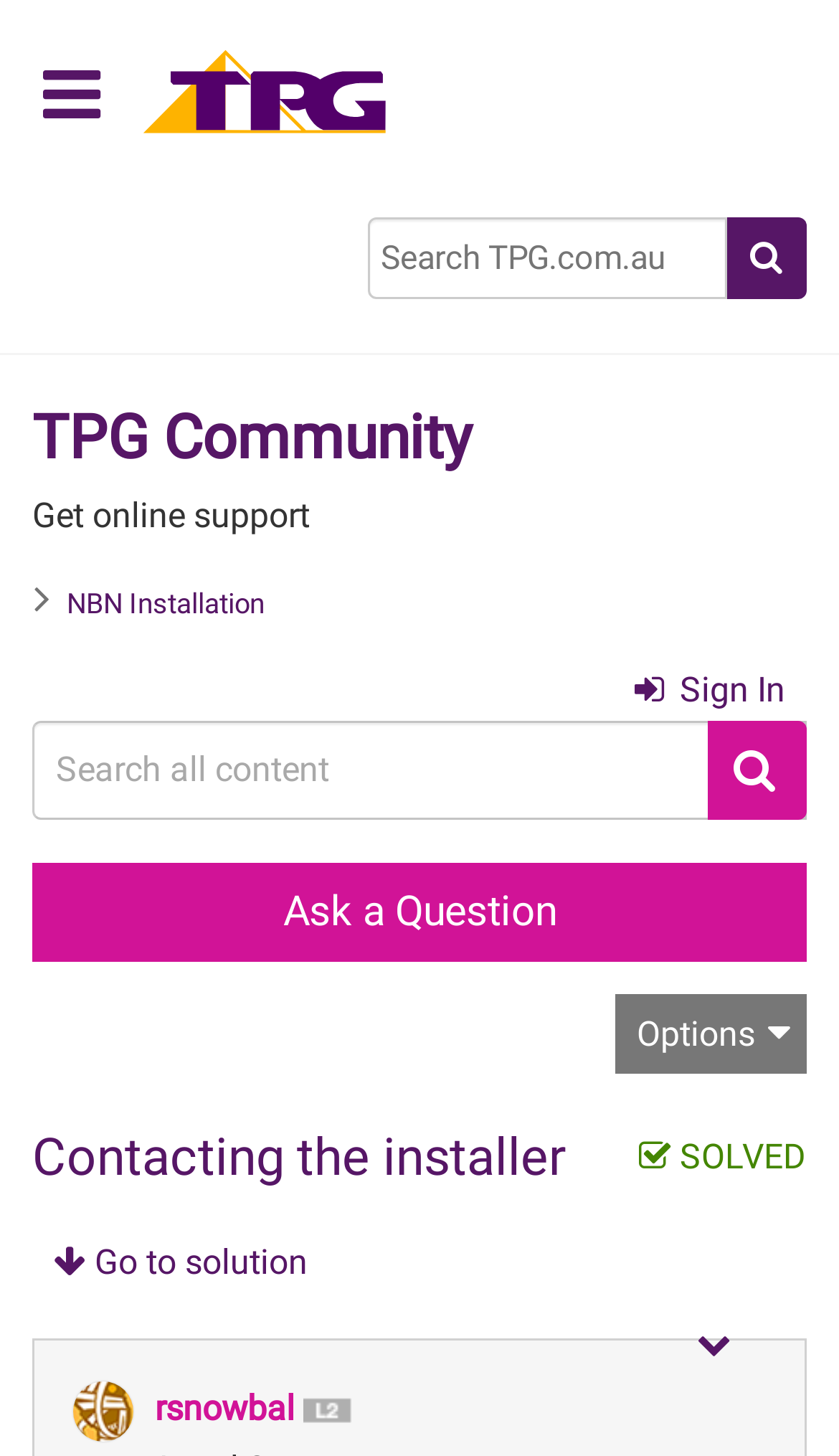Give a concise answer using one word or a phrase to the following question:
What is the name of the community?

TPG Community